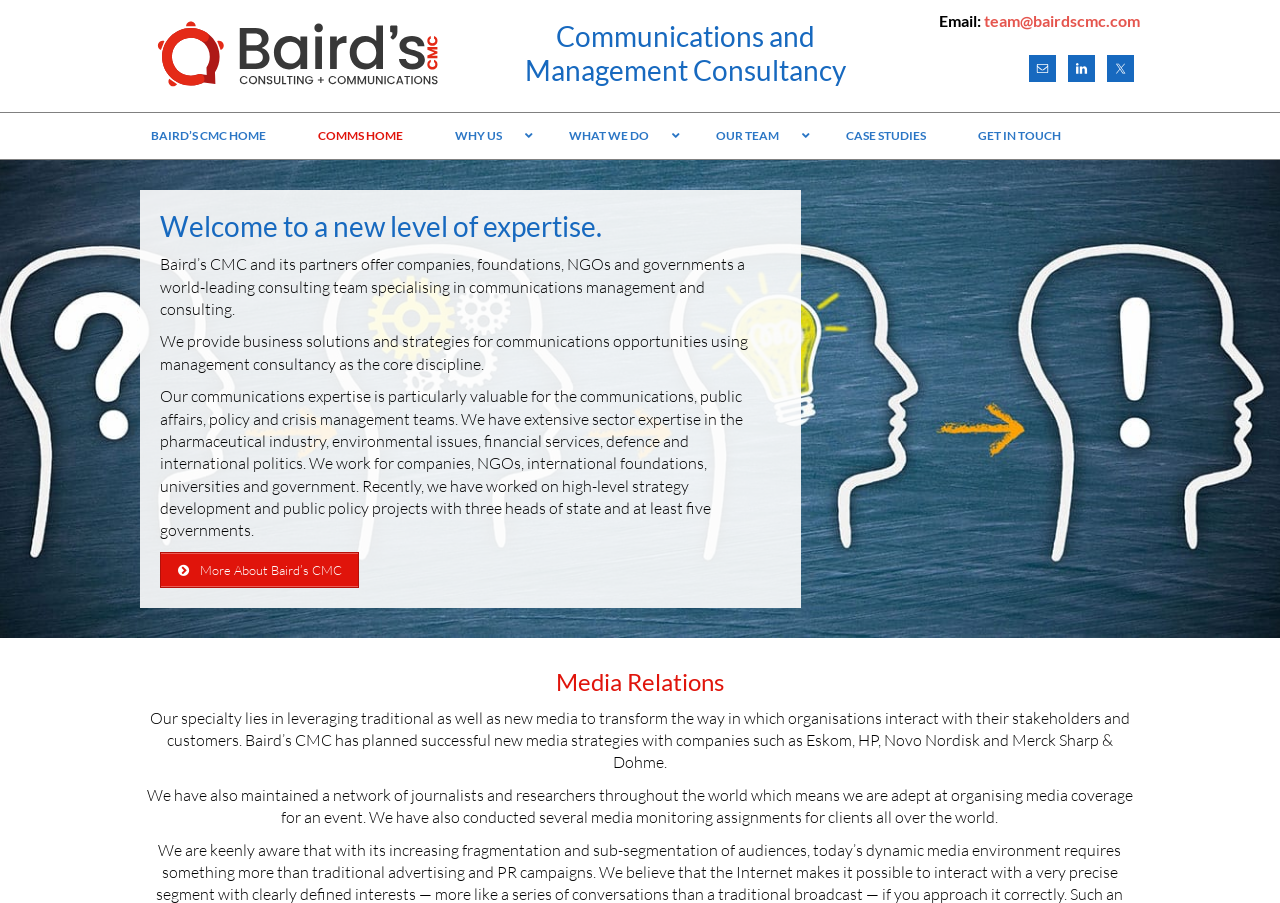Determine the bounding box coordinates for the clickable element to execute this instruction: "Open the Email link". Provide the coordinates as four float numbers between 0 and 1, i.e., [left, top, right, bottom].

[0.769, 0.012, 0.891, 0.033]